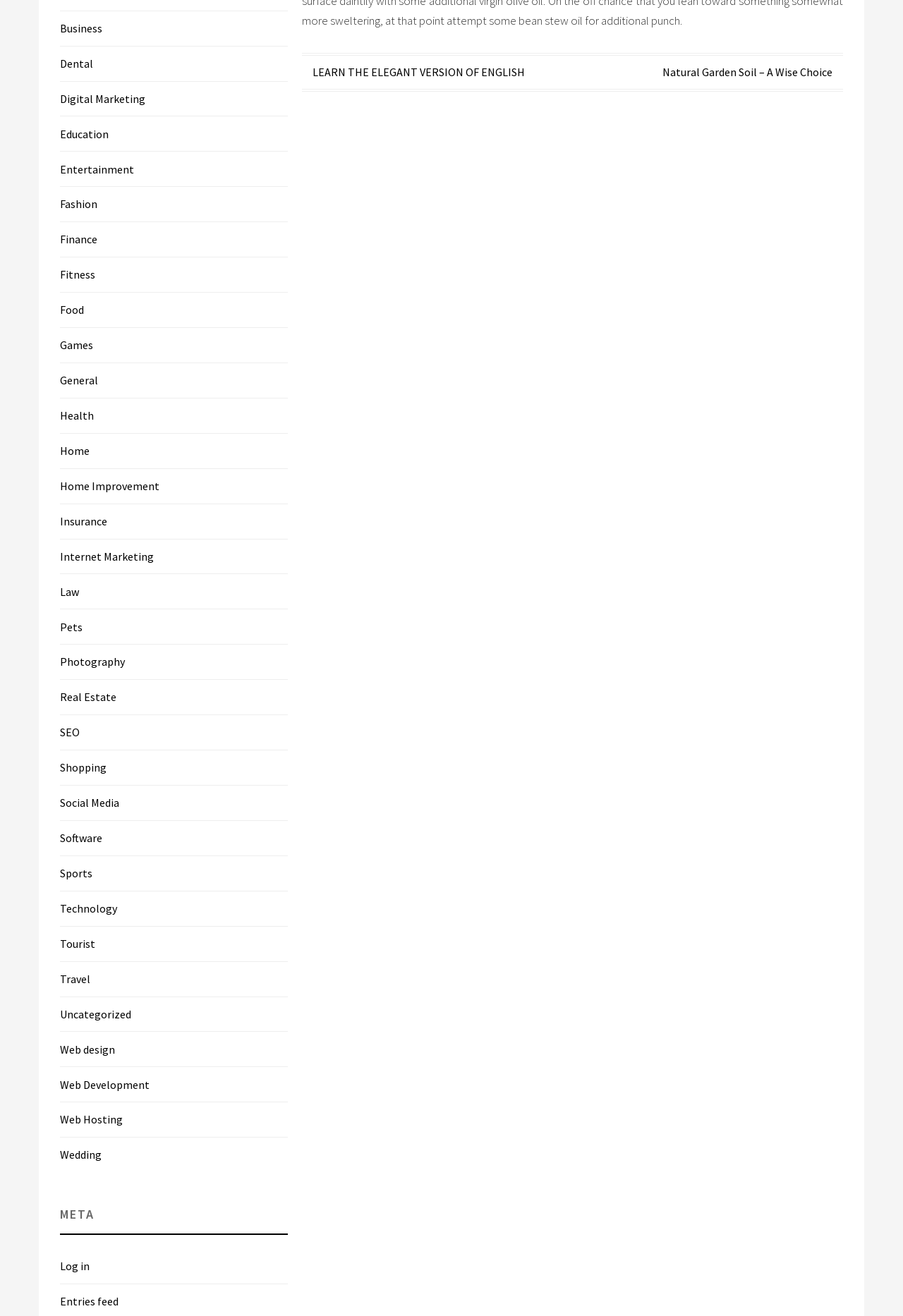Bounding box coordinates should be provided in the format (top-left x, top-left y, bottom-right x, bottom-right y) with all values between 0 and 1. Identify the bounding box for this UI element: Insurance

[0.066, 0.391, 0.119, 0.401]